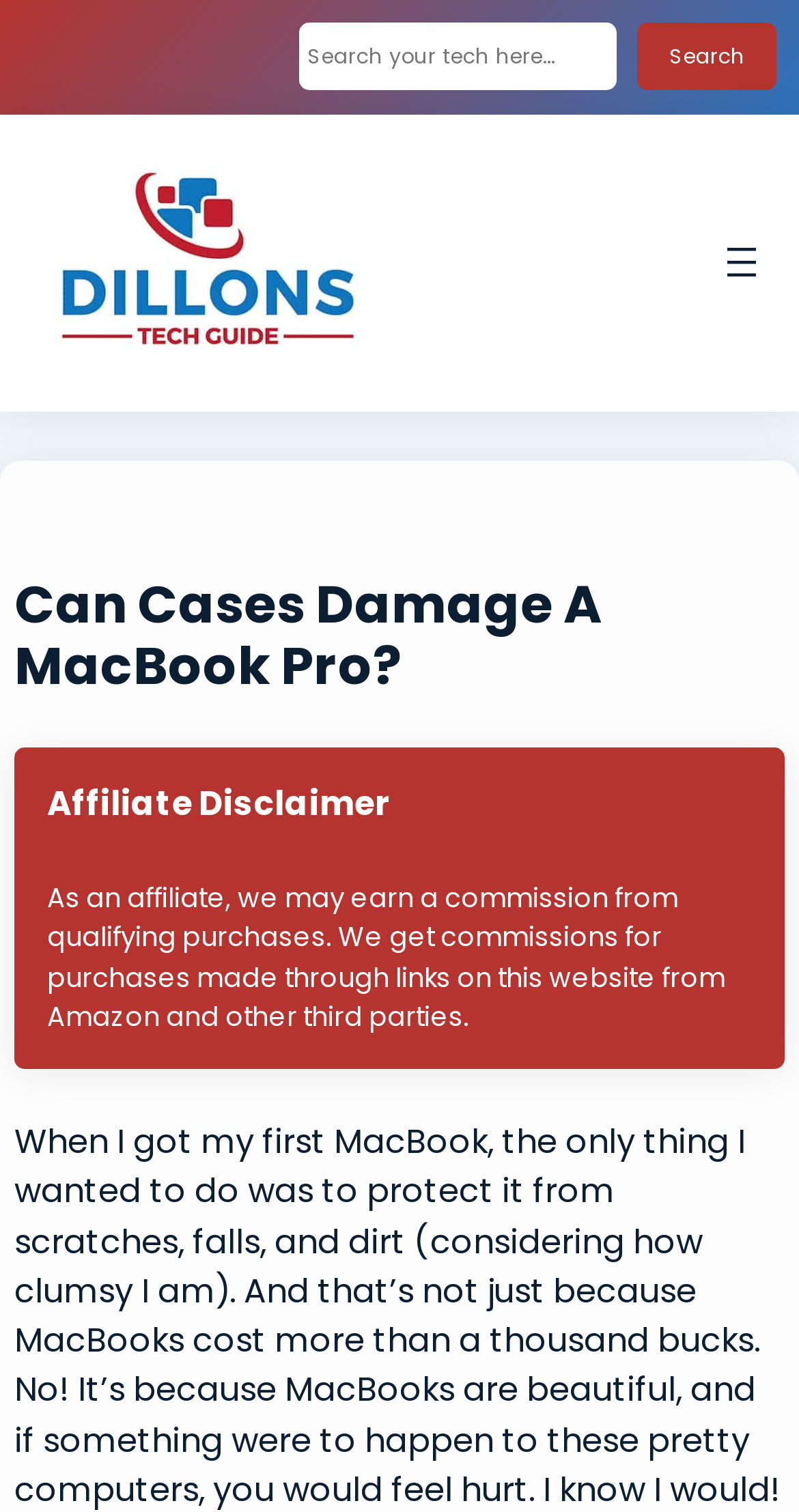Please reply to the following question with a single word or a short phrase:
What is the purpose of the search box?

To search the website